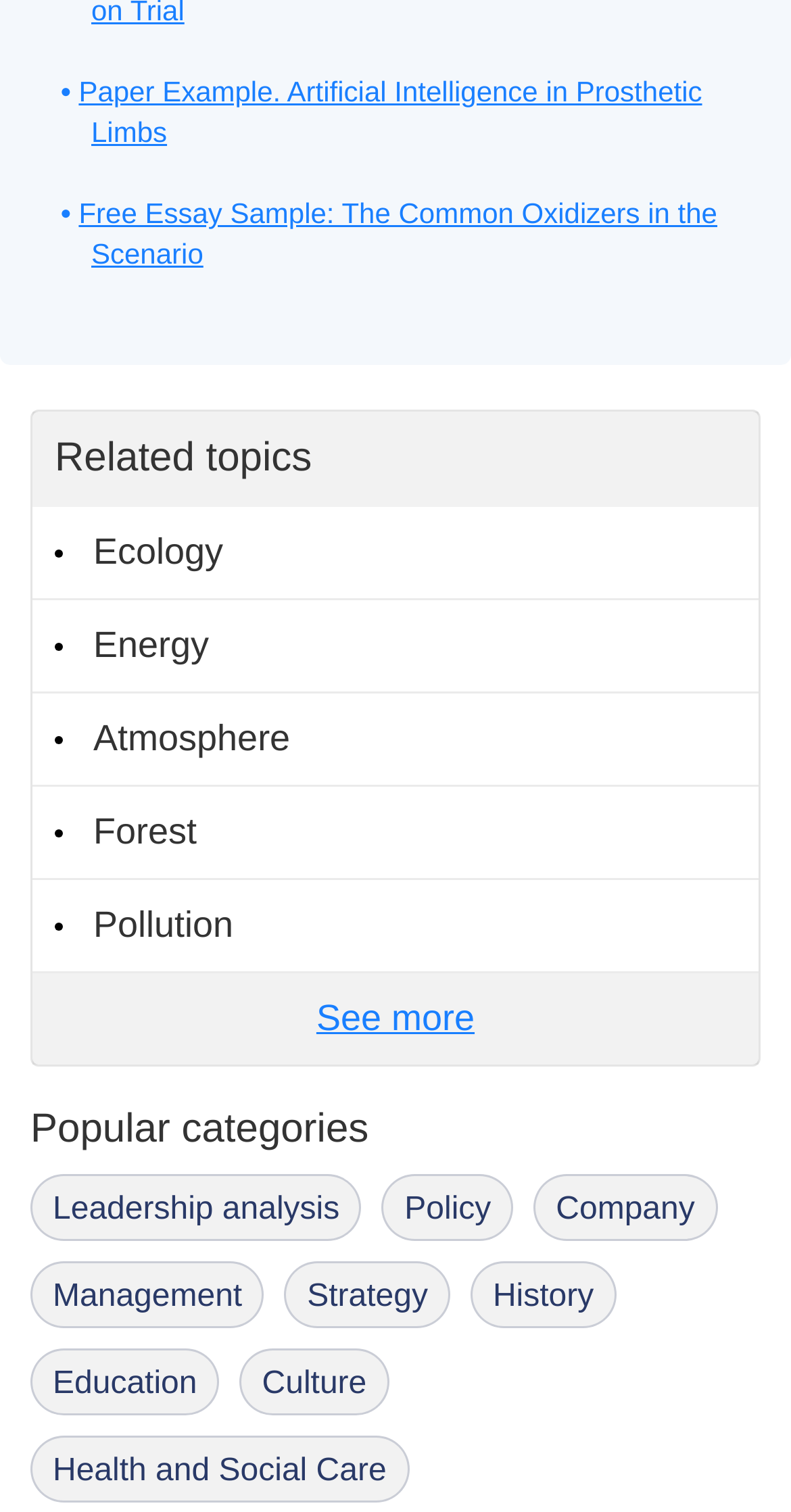Give a one-word or one-phrase response to the question: 
What is the last link in the popular categories section?

Health and Social Care